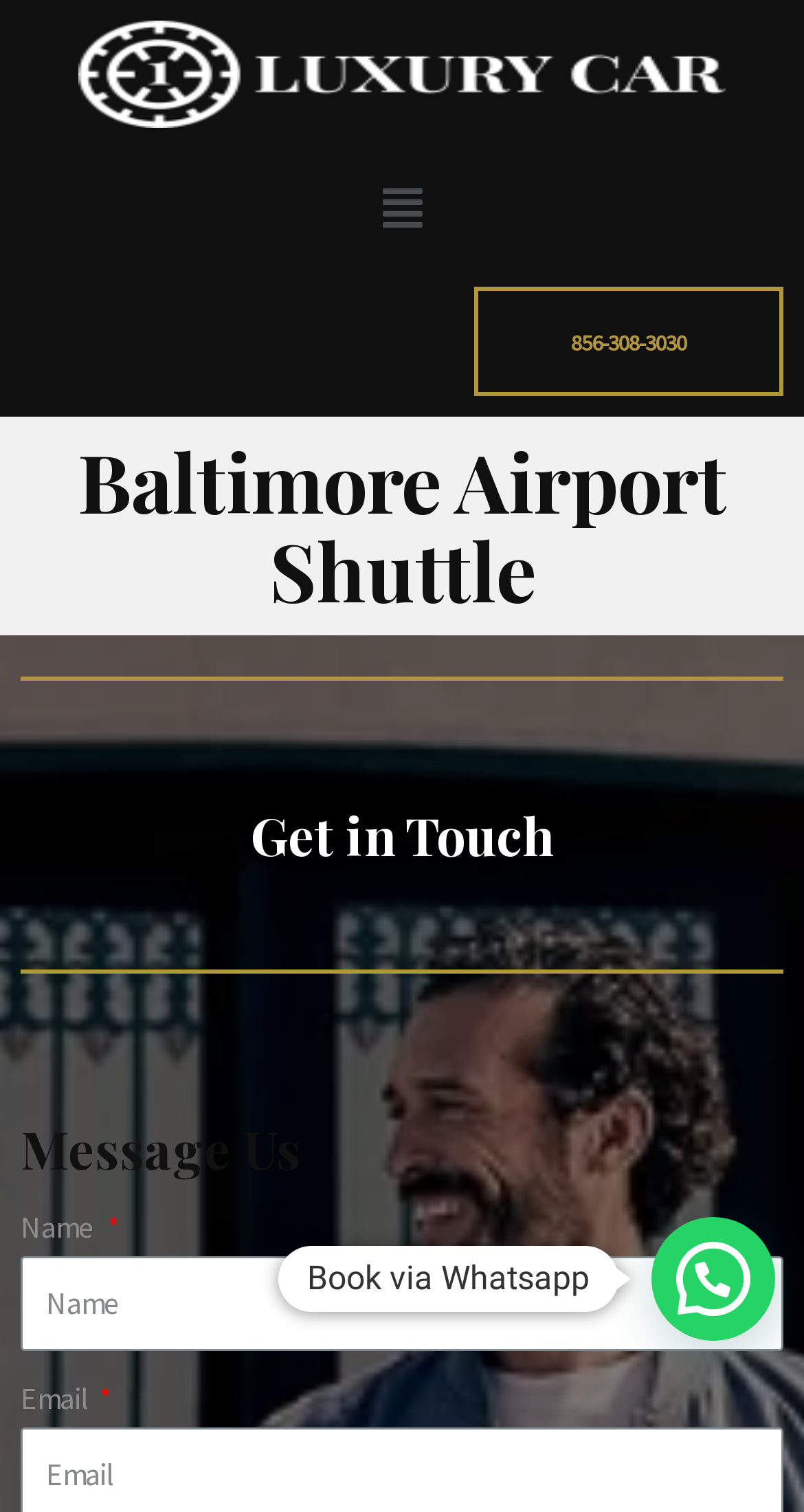What is the phone number to get in touch?
Using the visual information from the image, give a one-word or short-phrase answer.

856-308-3030